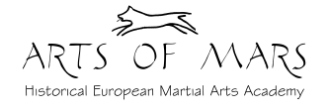What is the focus of the academy?
Based on the image, give a concise answer in the form of a single word or short phrase.

Historical European Martial Arts